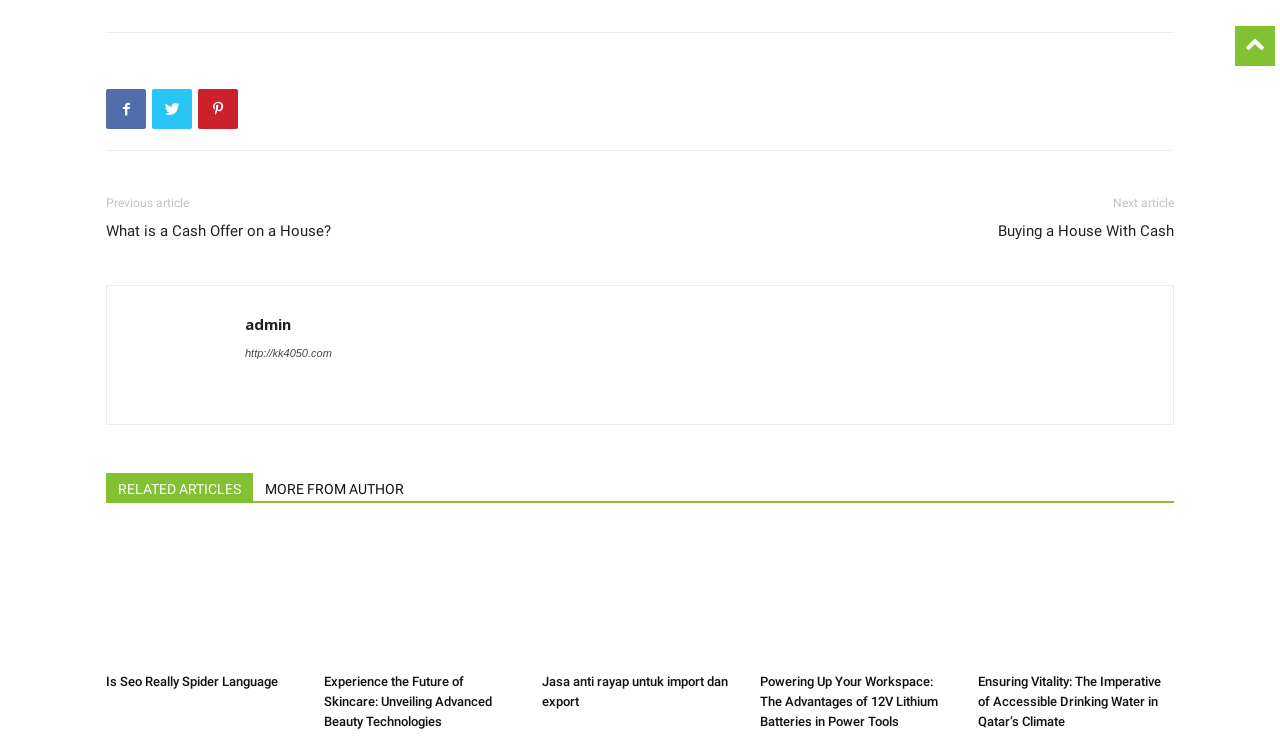Please specify the bounding box coordinates of the clickable region necessary for completing the following instruction: "Click on the 'Experience the Future of Skincare: Unveiling Advanced Beauty Technologies' link". The coordinates must consist of four float numbers between 0 and 1, i.e., [left, top, right, bottom].

[0.253, 0.72, 0.406, 0.903]